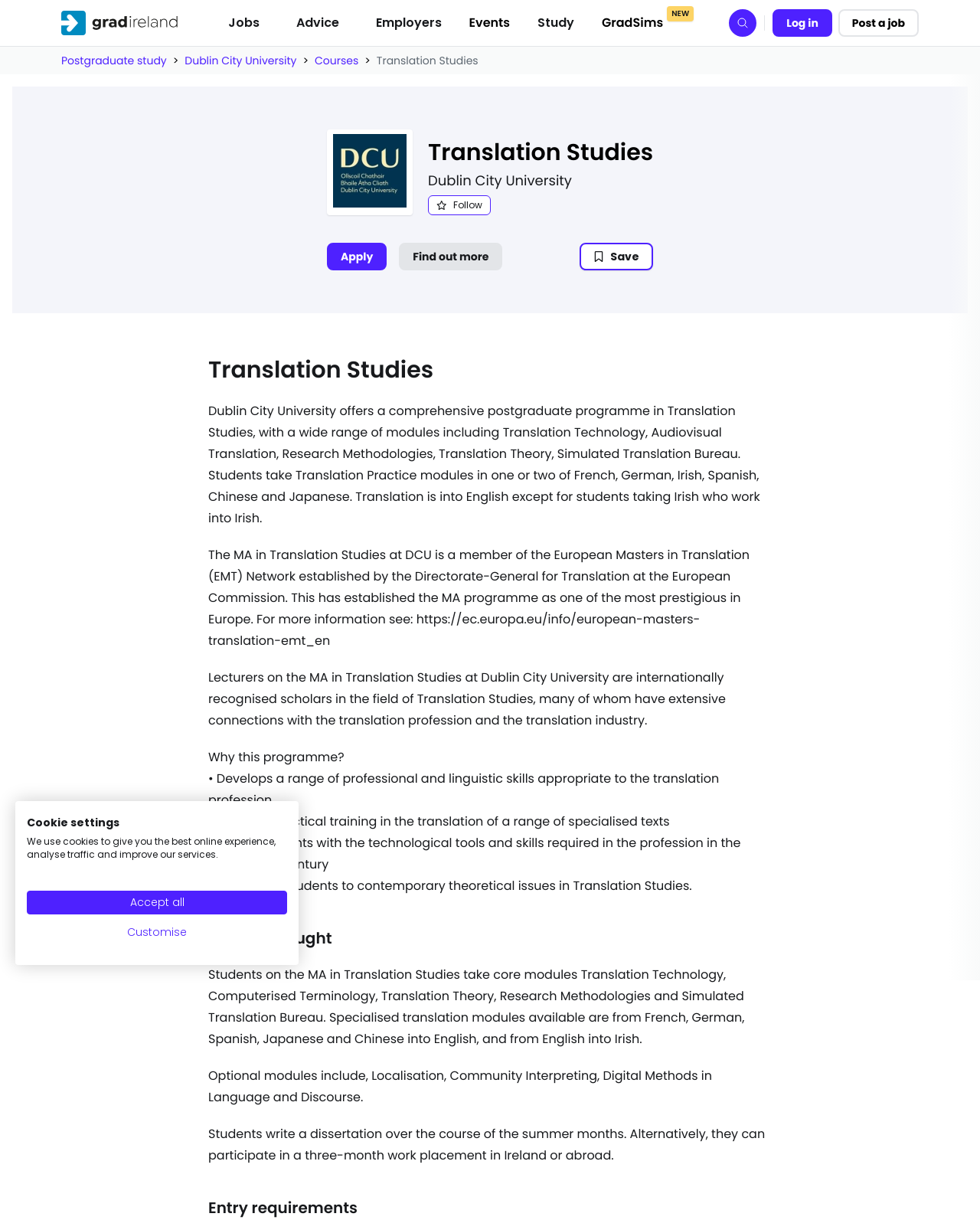What is the programme offered by the university?
Refer to the image and answer the question using a single word or phrase.

Translation Studies